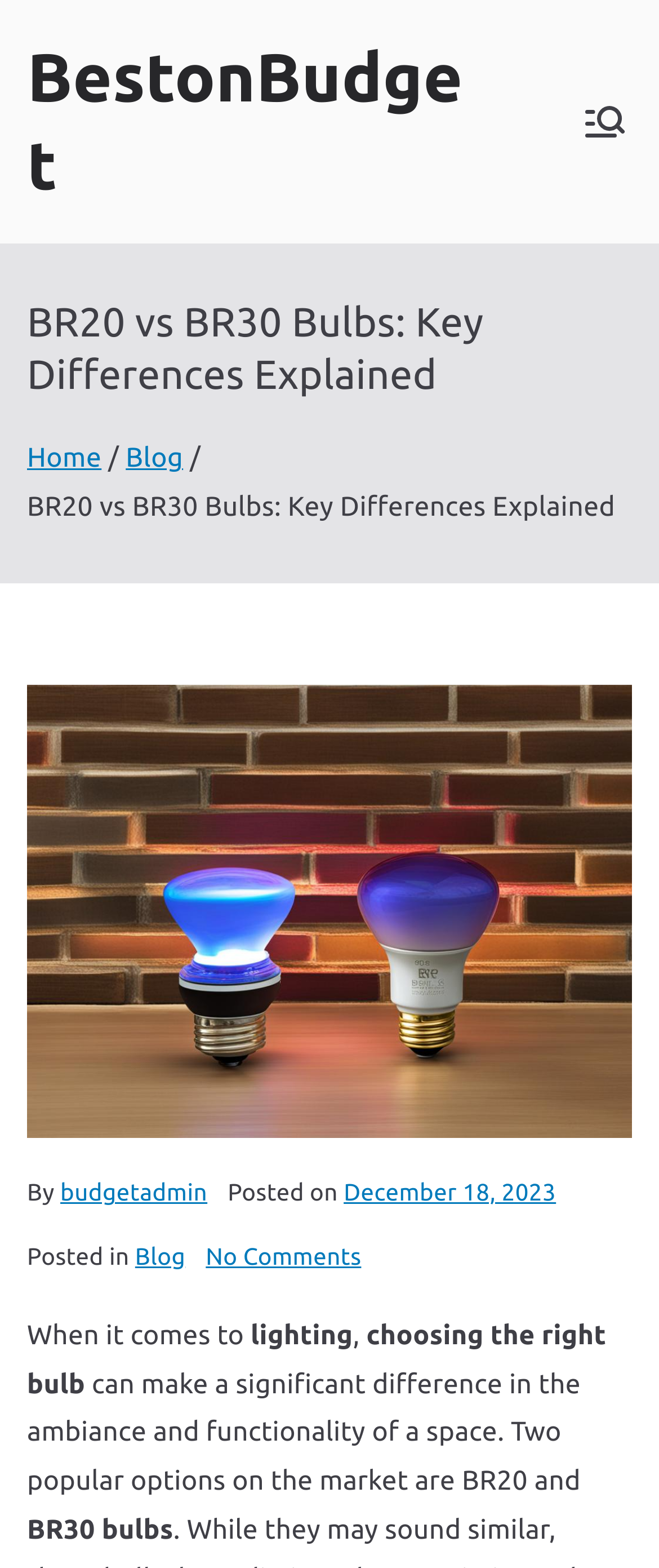Determine the bounding box coordinates of the element's region needed to click to follow the instruction: "Open the 'Primary Menu'". Provide these coordinates as four float numbers between 0 and 1, formatted as [left, top, right, bottom].

[0.877, 0.063, 0.959, 0.093]